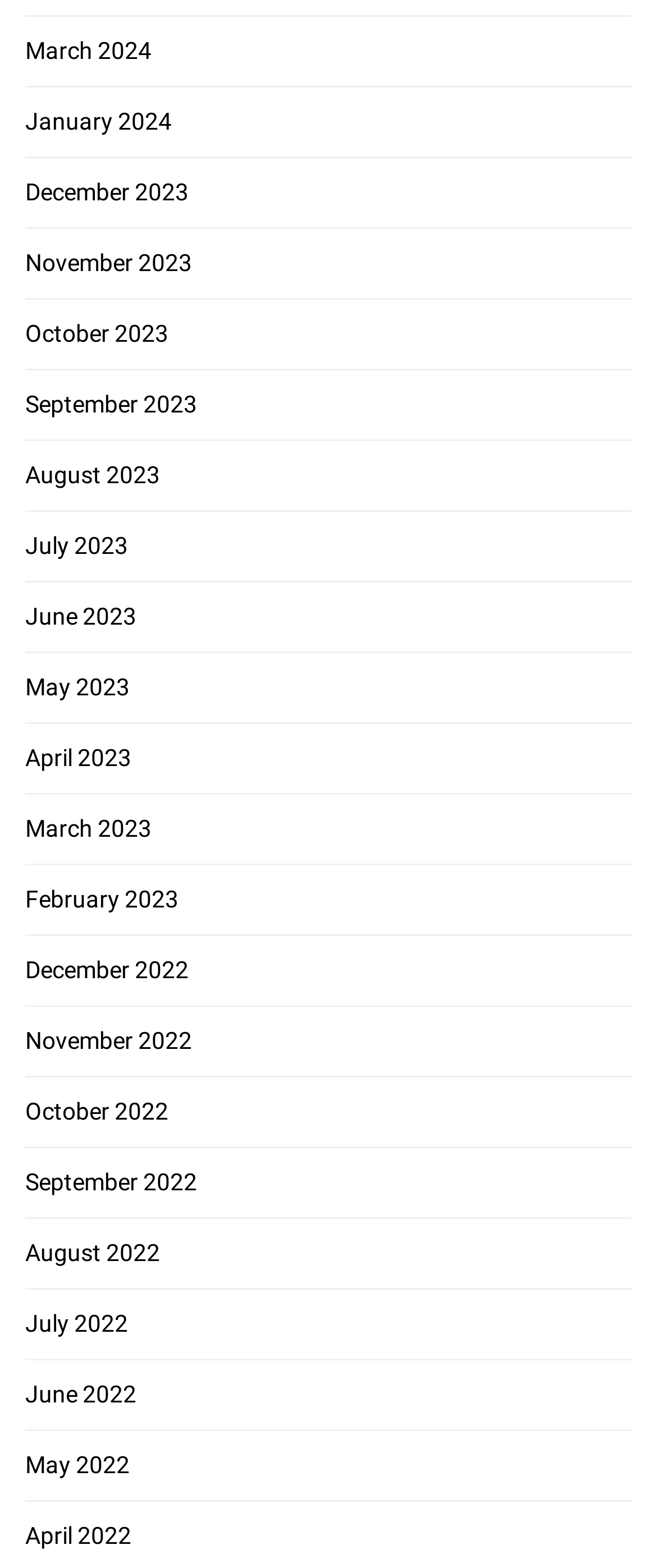Provide the bounding box coordinates for the UI element that is described by this text: "March 2023". The coordinates should be in the form of four float numbers between 0 and 1: [left, top, right, bottom].

[0.038, 0.52, 0.231, 0.537]